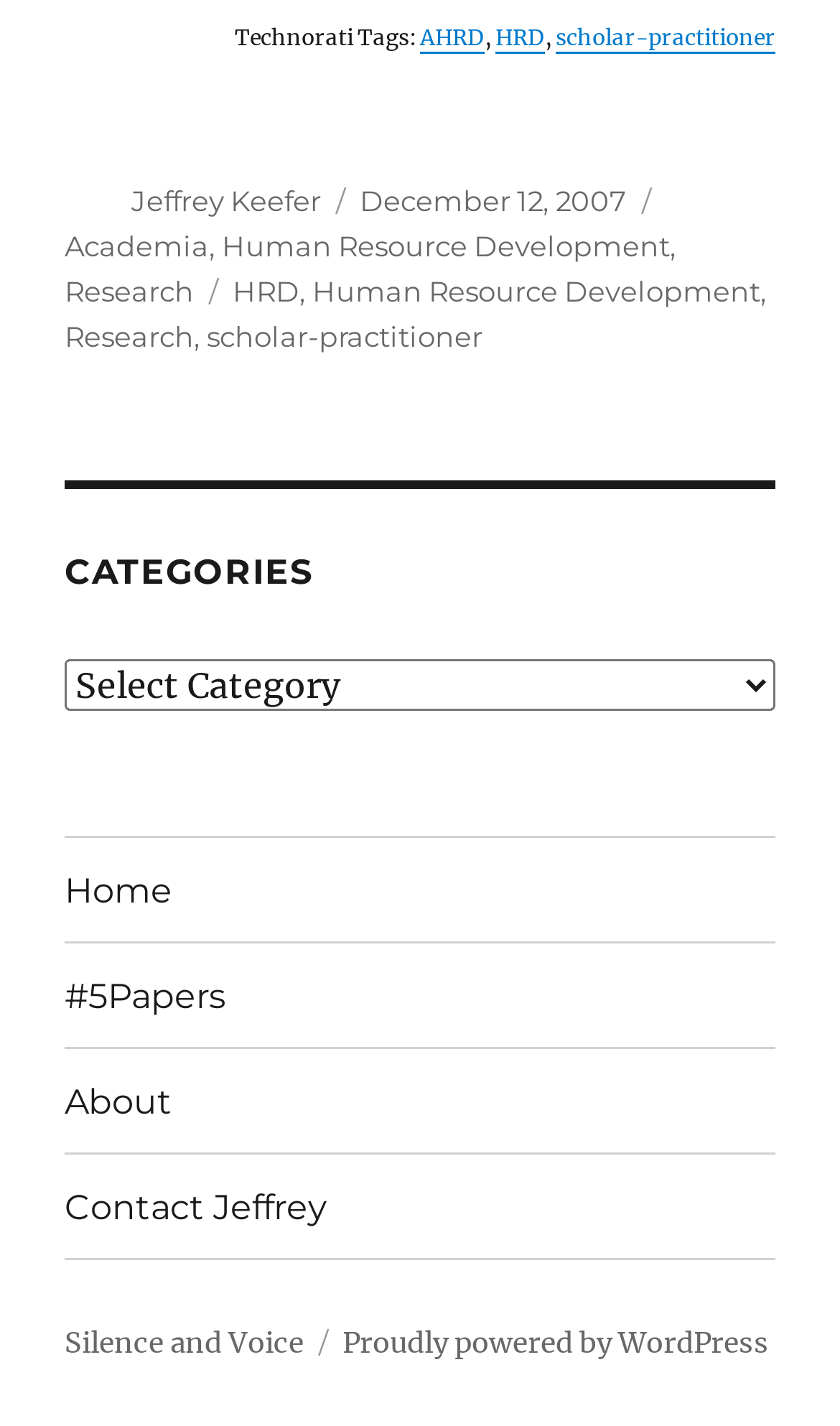Please determine the bounding box coordinates of the section I need to click to accomplish this instruction: "View the 'About' page".

[0.077, 0.736, 0.923, 0.808]